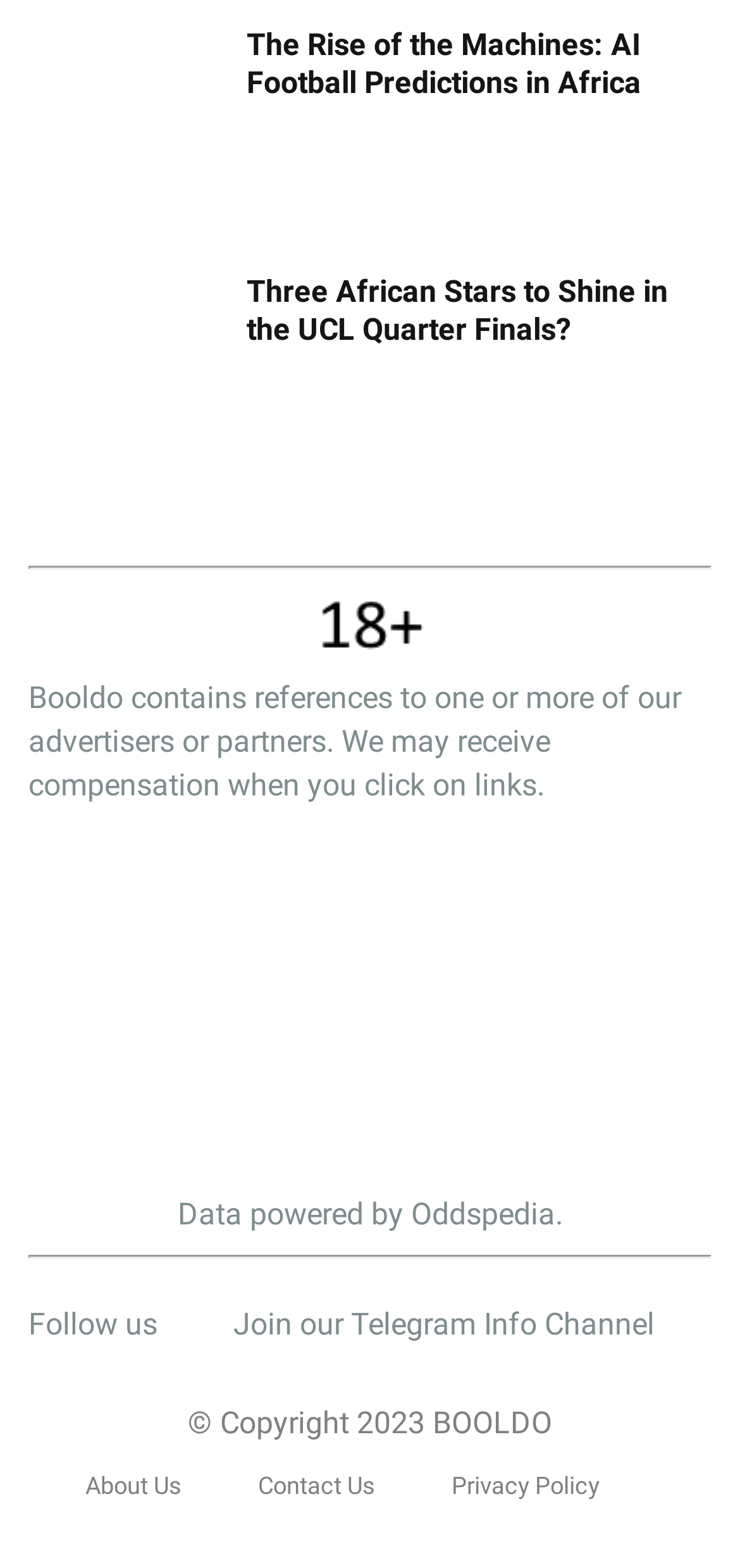What is the orientation of the separator at the bottom of the webpage?
Respond with a short answer, either a single word or a phrase, based on the image.

horizontal